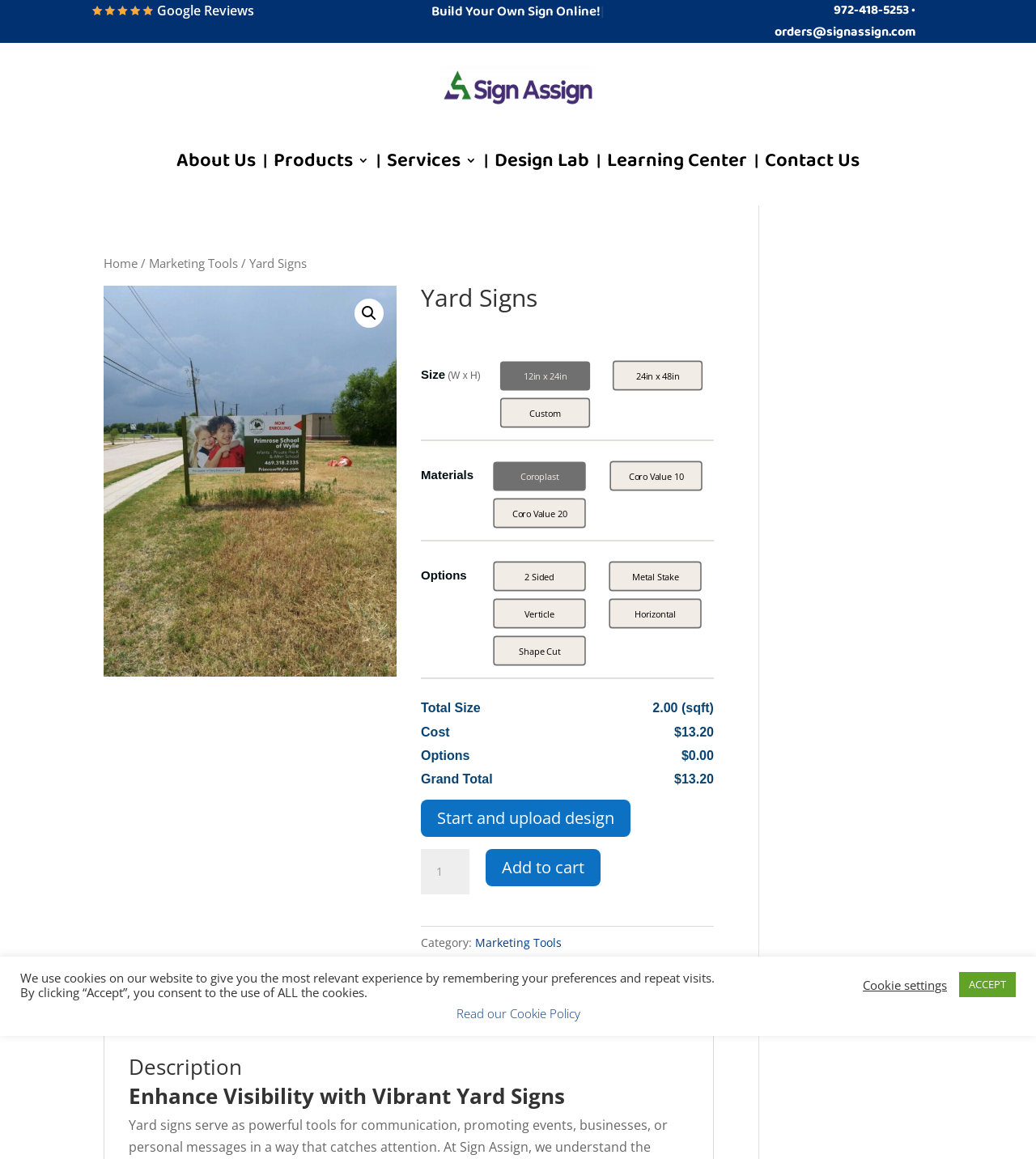Please determine the bounding box coordinates for the element that should be clicked to follow these instructions: "Select the '12in x 24in' size option".

[0.483, 0.312, 0.569, 0.337]